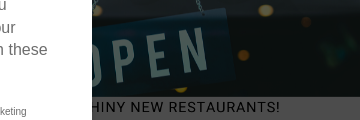Compose a detailed narrative for the image.

The image features a vibrant "OPEN" sign, symbolizing the welcoming atmosphere of new restaurants. The sign is set against a blurred backdrop filled with soft, glowing lights, evoking a lively and inviting ambiance. Below the sign, bold text exclaims "SHINY NEW RESTAURANTS!" suggesting an exciting announcement or promotion related to recently opened dining establishments. This imagery encapsulates the thrill of exploring new culinary experiences, inviting viewers to discover fresh flavors and atmospheres in their local area.